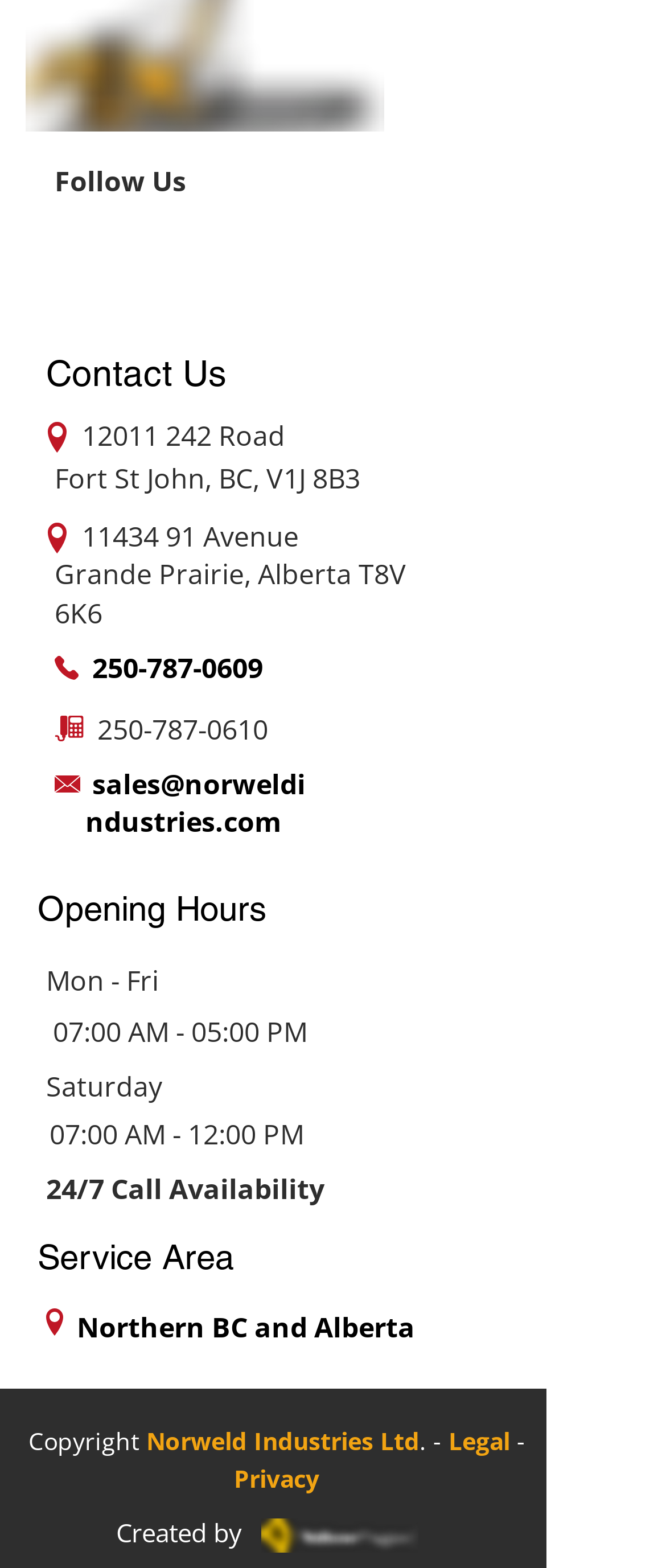What is the company's phone number?
Please provide a detailed answer to the question.

The phone number can be found in the 'Contact Us' section, where it is listed as '250-787-0609'.